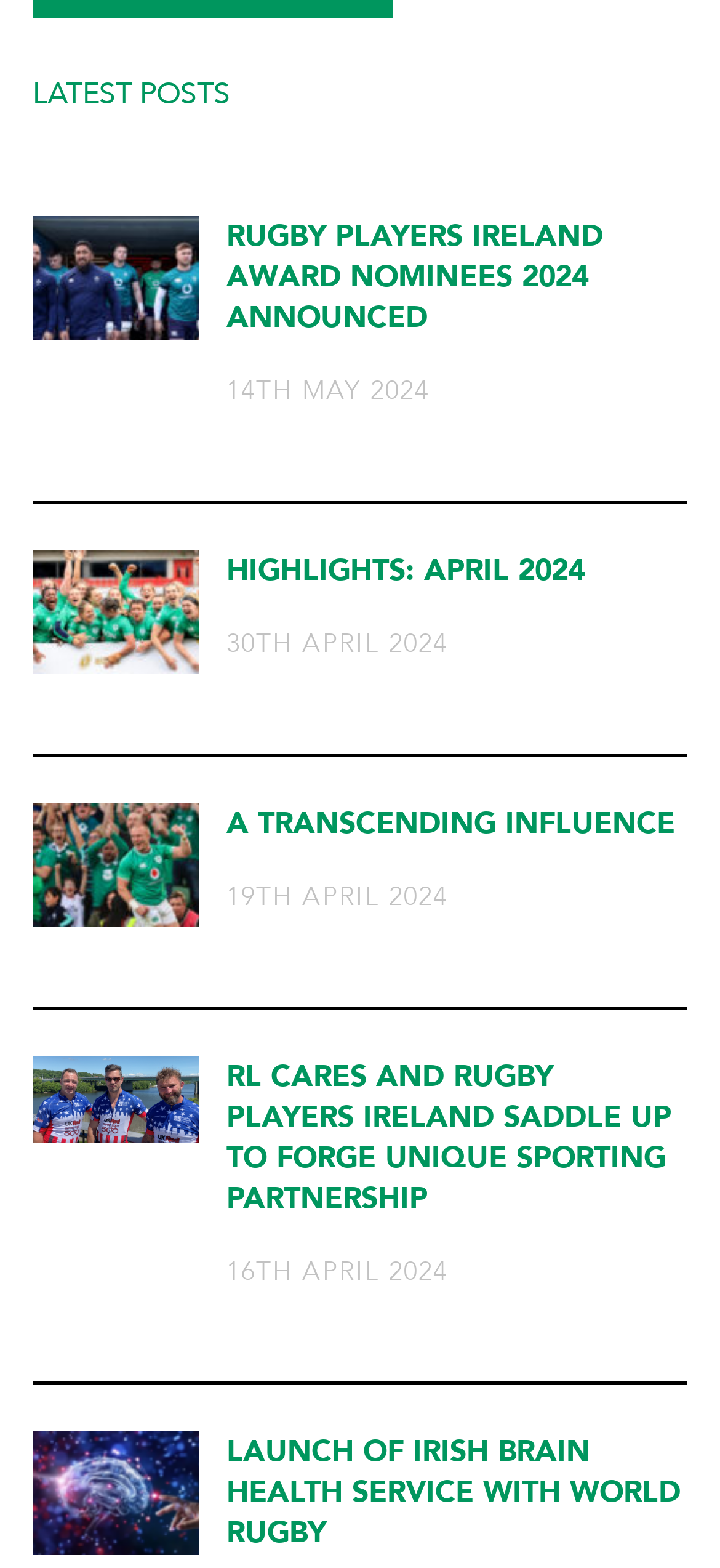Determine the coordinates of the bounding box that should be clicked to complete the instruction: "Check Launch of Irish Brain Health Service with World Rugby". The coordinates should be represented by four float numbers between 0 and 1: [left, top, right, bottom].

[0.045, 0.912, 0.276, 0.992]